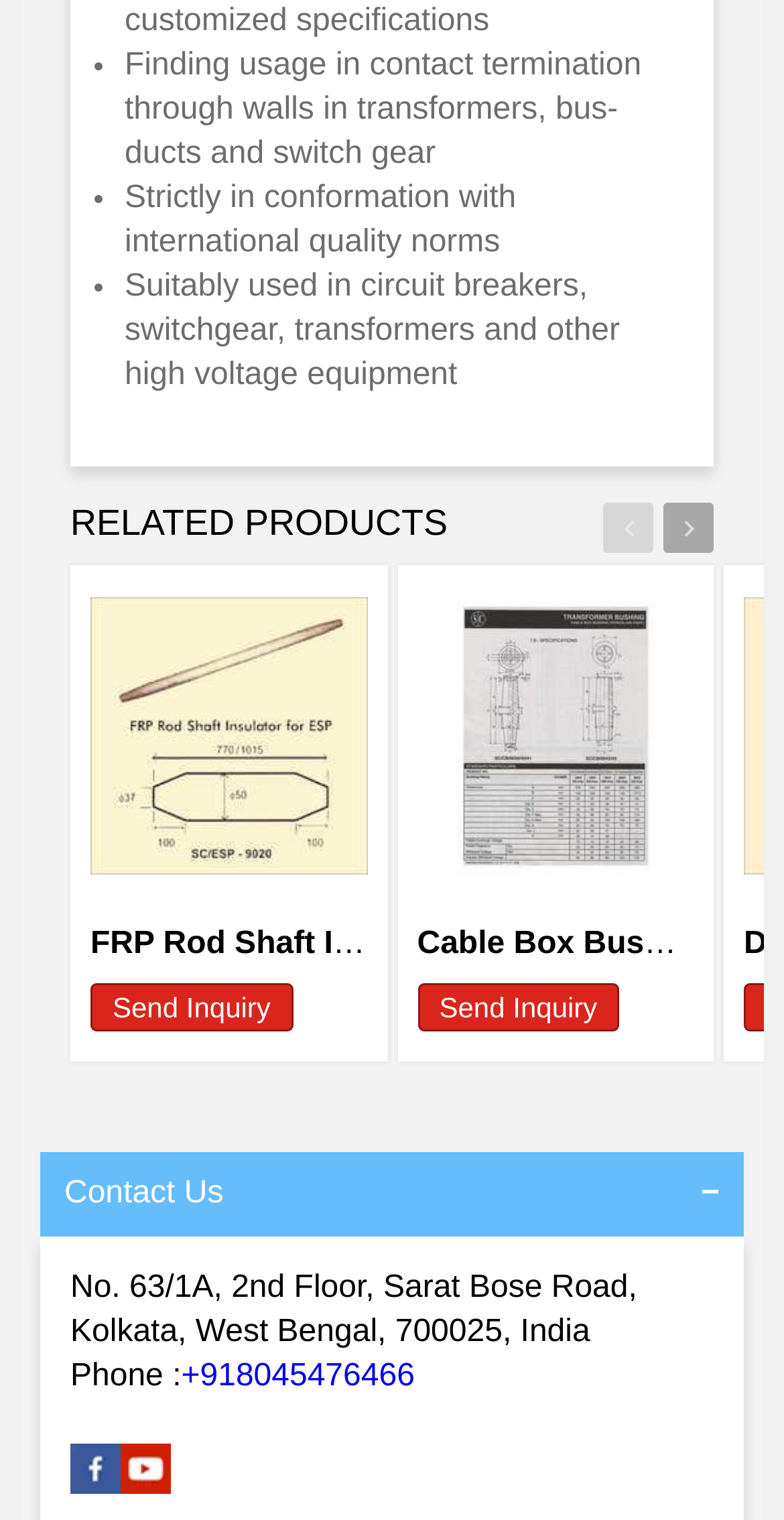Using the provided element description, identify the bounding box coordinates as (top-left x, top-left y, bottom-right x, bottom-right y). Ensure all values are between 0 and 1. Description: alt="FRP Rod Shaft Insulator"

[0.115, 0.385, 0.468, 0.583]